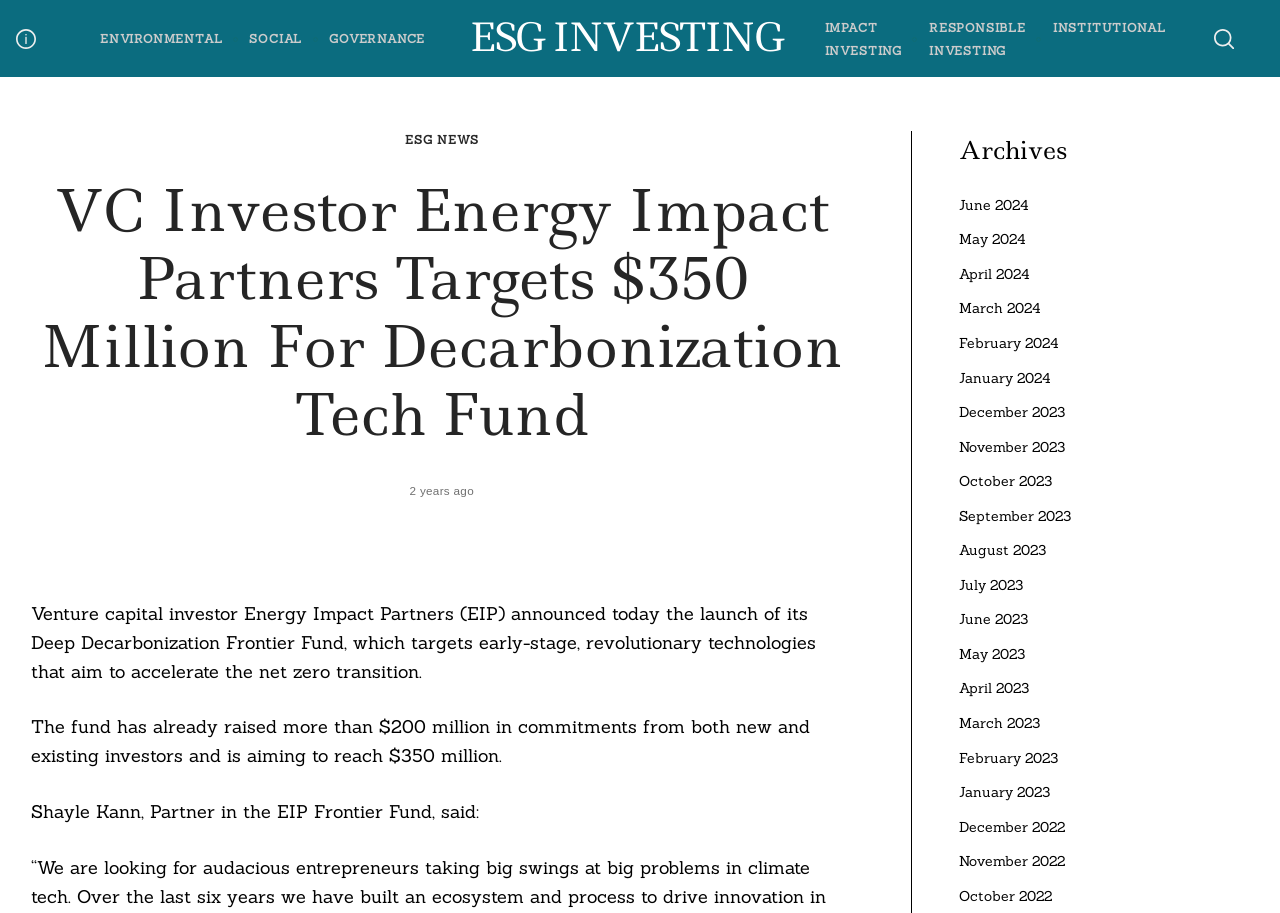What is the category of investing mentioned in the main menu?
Answer with a single word or phrase by referring to the visual content.

ESG INVESTING